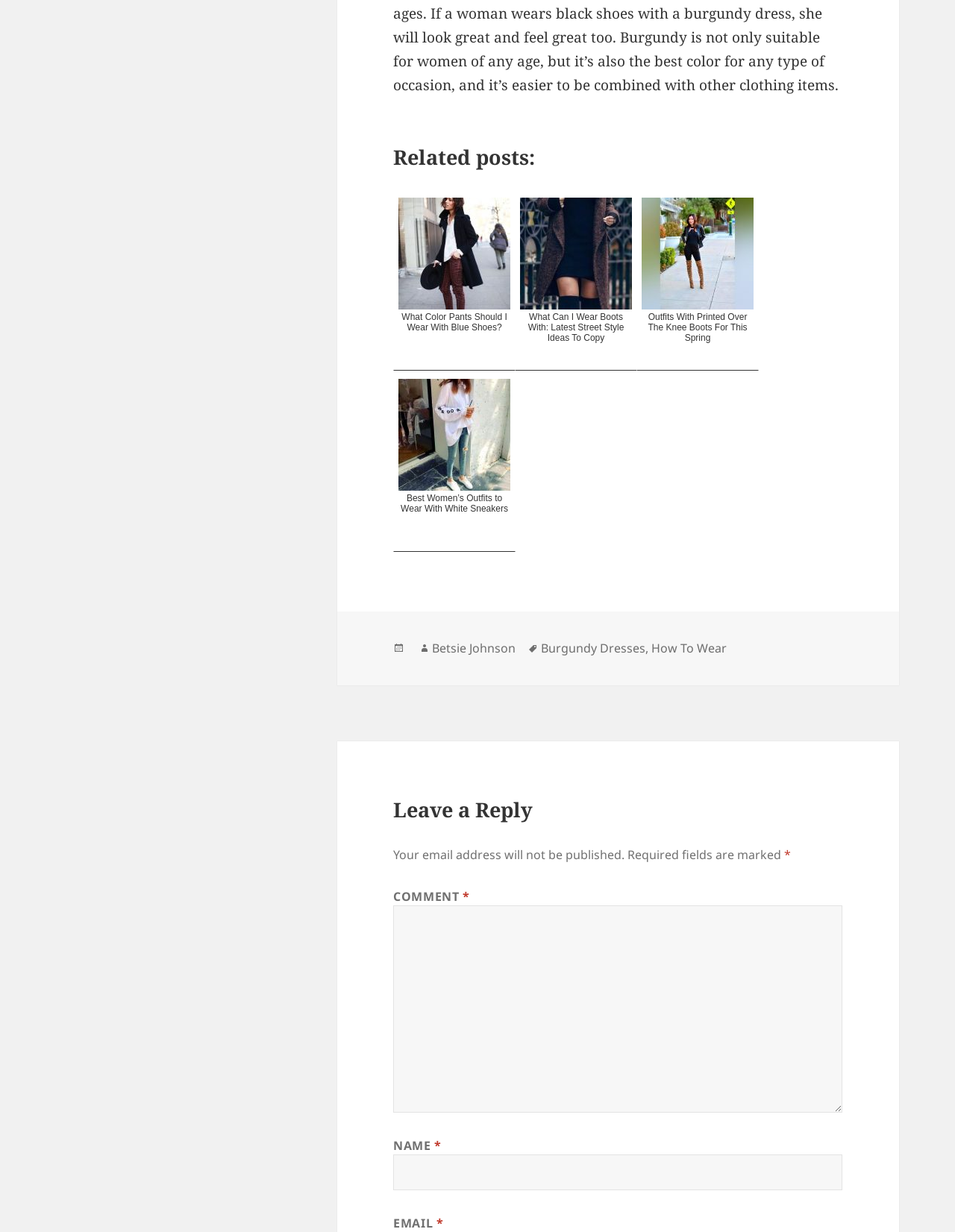Find the bounding box coordinates of the area that needs to be clicked in order to achieve the following instruction: "Click on 'Betsie Johnson'". The coordinates should be specified as four float numbers between 0 and 1, i.e., [left, top, right, bottom].

[0.452, 0.52, 0.54, 0.534]